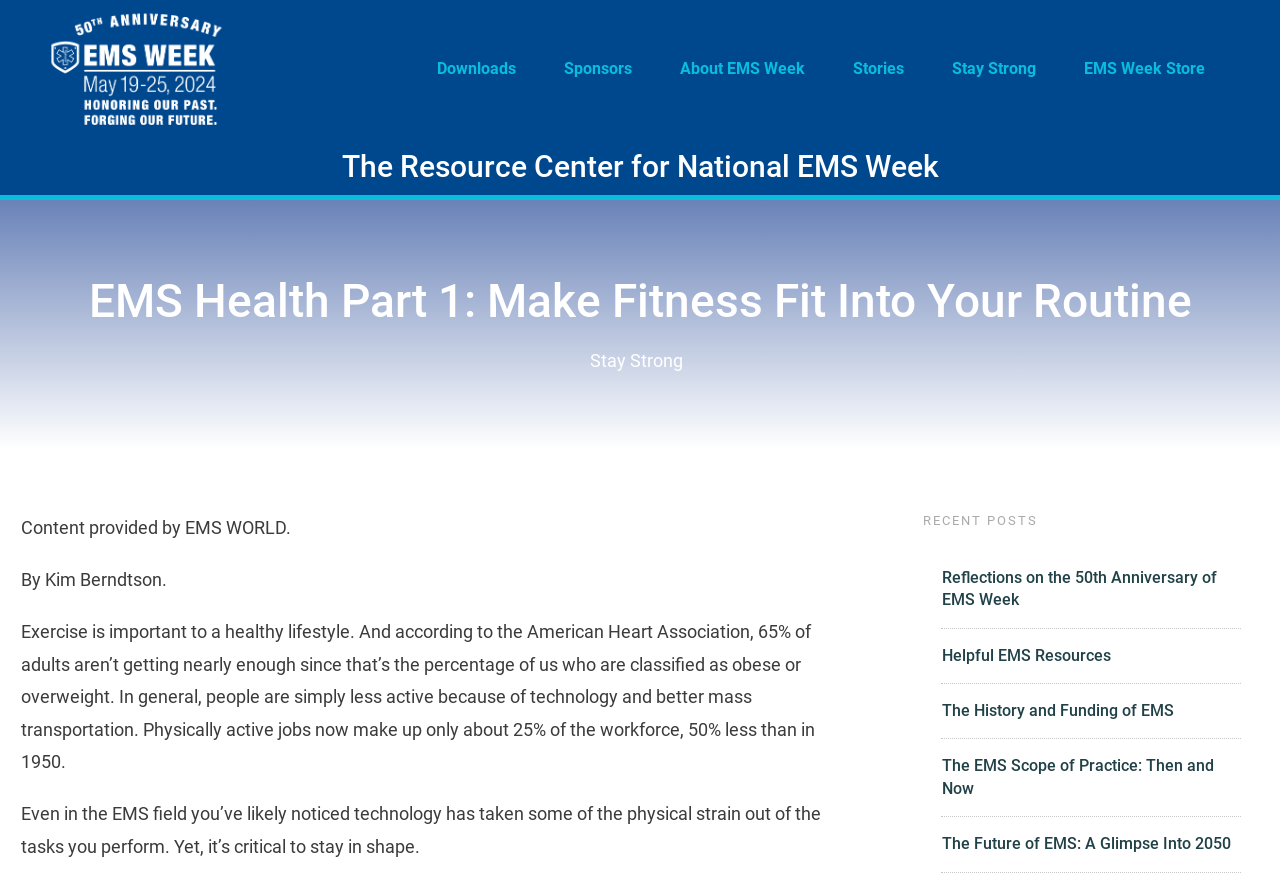How many recent posts are listed?
Using the image, provide a detailed and thorough answer to the question.

I found the answer by counting the number of article elements with headings, which are [0.736, 0.649, 0.969, 0.701], [0.736, 0.738, 0.969, 0.764], [0.736, 0.802, 0.969, 0.827], [0.736, 0.865, 0.969, 0.917], and [0.736, 0.954, 0.969, 0.98]. There are 5 recent posts listed.